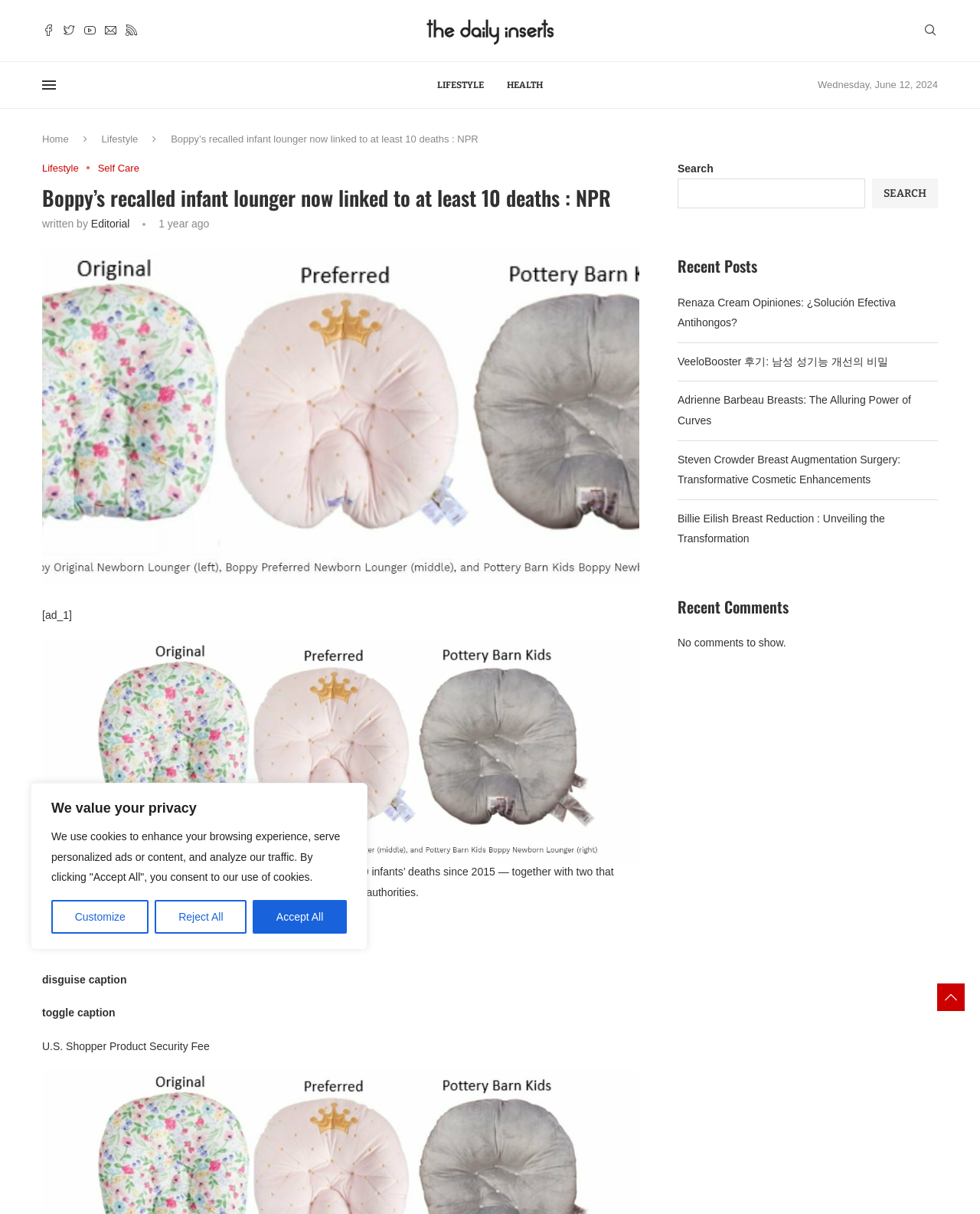Extract the main title from the webpage and generate its text.

Boppy’s recalled infant lounger now linked to at least 10 deaths : NPR